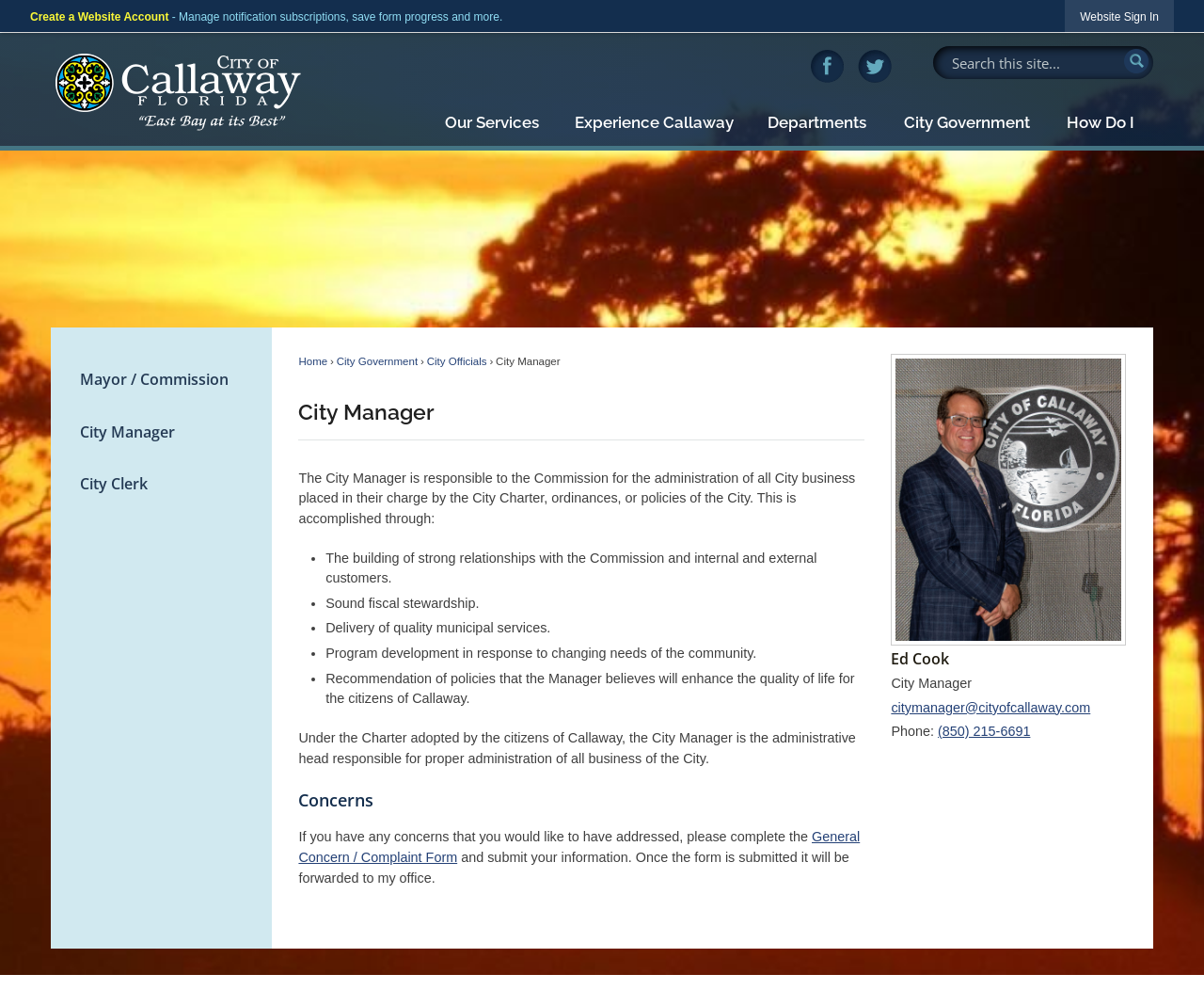Return the bounding box coordinates of the UI element that corresponds to this description: "(850) 215-6691". The coordinates must be given as four float numbers in the range of 0 and 1, [left, top, right, bottom].

[0.779, 0.729, 0.856, 0.744]